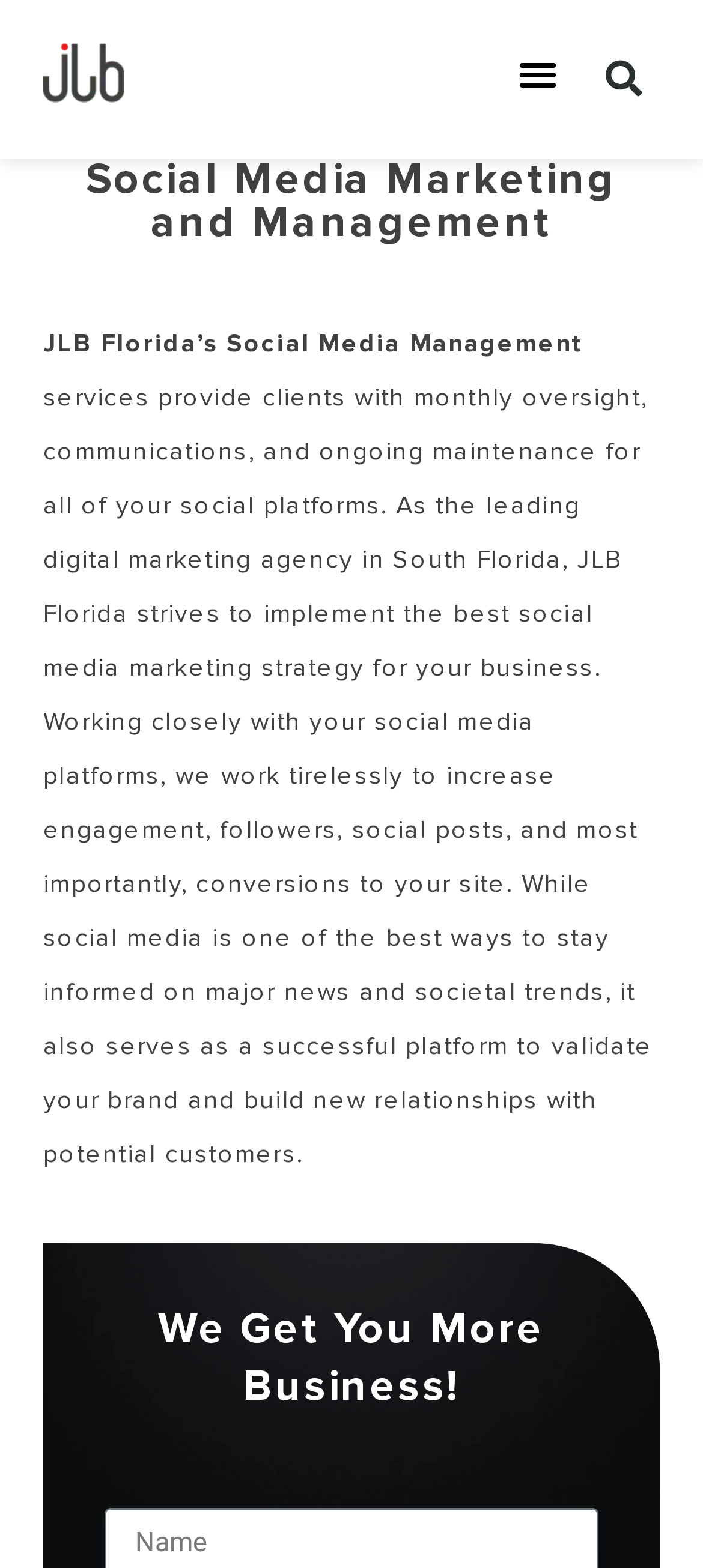What is the goal of JLB Florida's social media management services?
Using the image, provide a concise answer in one word or a short phrase.

Implement the best social media marketing strategy